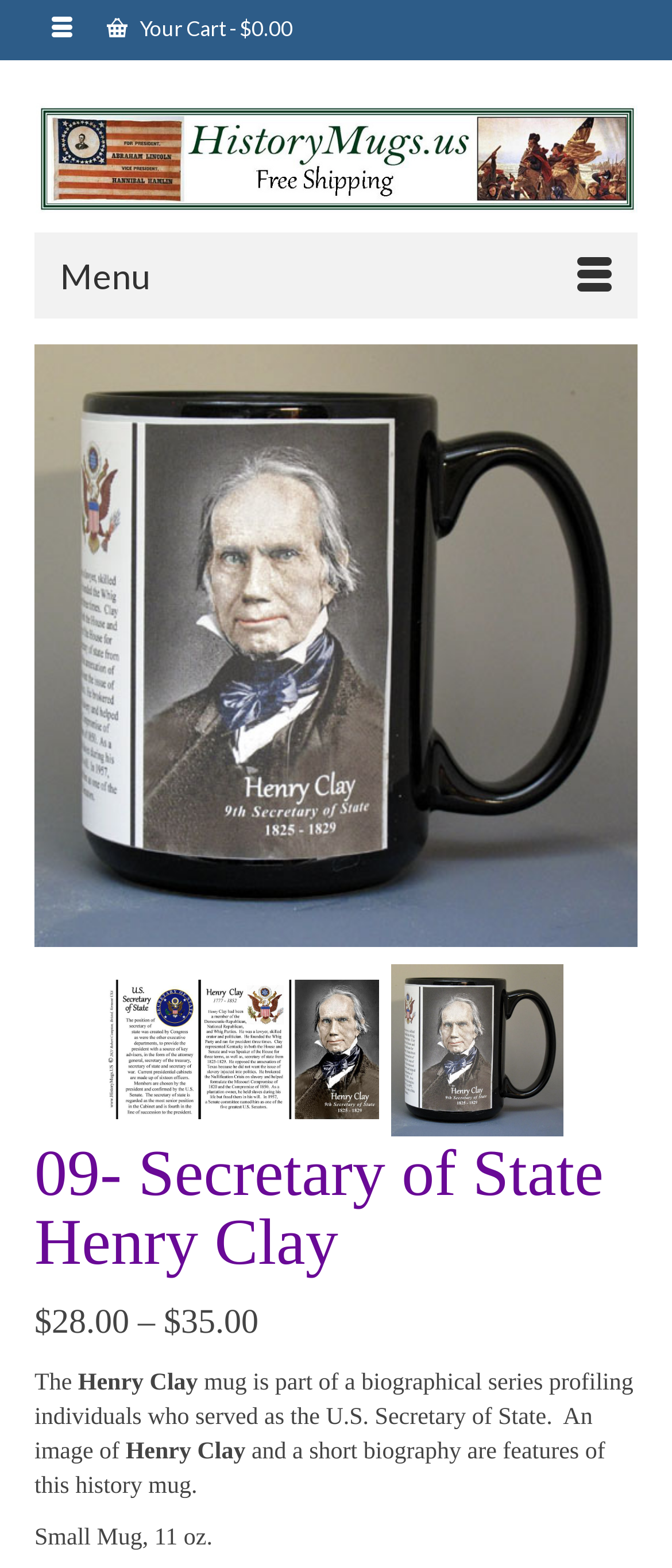How many images of Henry Clay are on the webpage? Based on the image, give a response in one word or a short phrase.

3